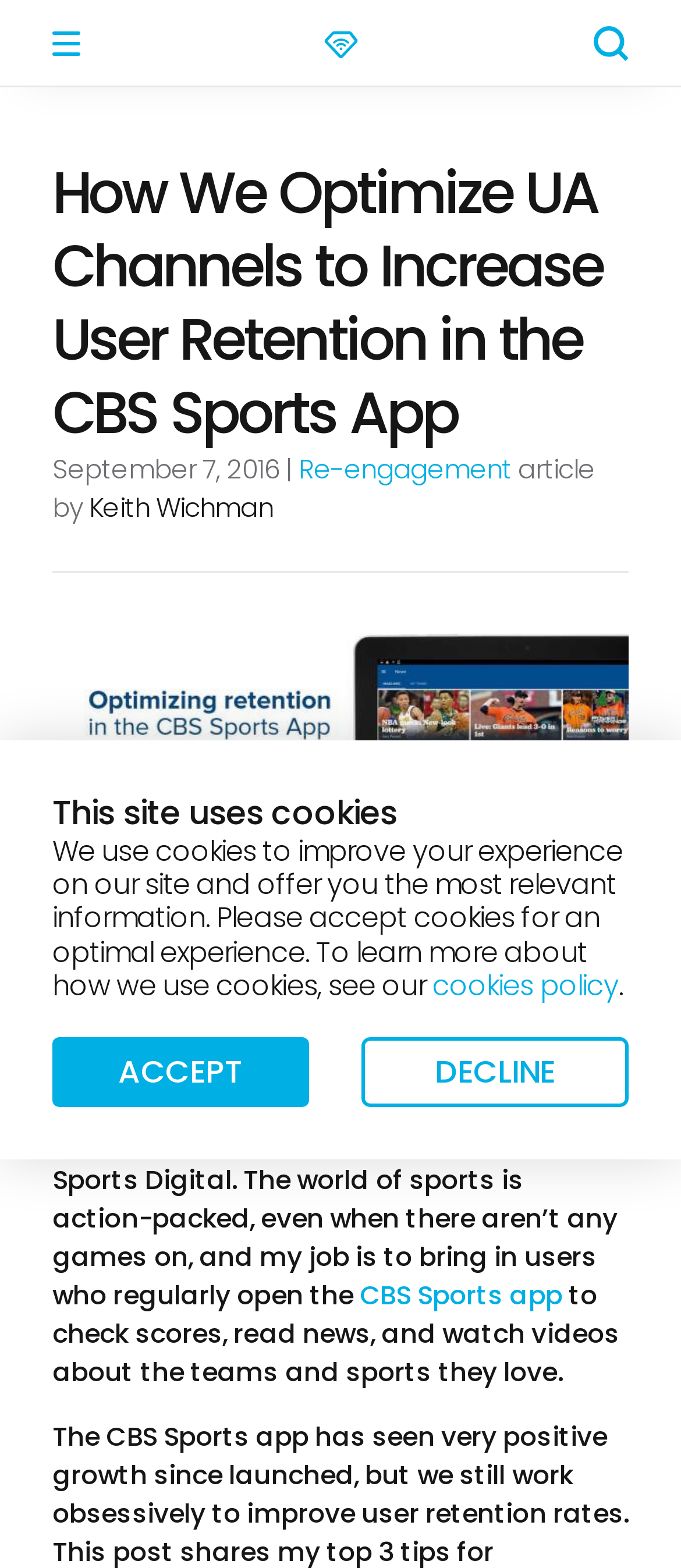Provide an in-depth caption for the elements present on the webpage.

The webpage appears to be a blog article discussing user retention in mobile apps, specifically the CBS Sports app. At the top of the page, there is a menu link on the left and a logo image on the right. Below the menu, there is a large heading that reads "How We Optimize UA Channels to Increase User Retention in the CBS Sports App". 

Underneath the heading, there is a date "September 7, 2016" followed by a link to "Re-engagement" and the author's name "Keith Wichman". To the right of the author's name, there is a large image related to the article. 

The main content of the article starts below the image, with a paragraph of text that discusses the importance of user retention in mobile apps. The text mentions the CBS Sports app and includes a link to it. The paragraph is followed by another sentence that continues the discussion.

At the bottom of the page, there is a section with a heading "This site uses cookies" and a paragraph of text that explains the use of cookies on the site. The paragraph includes a link to the "cookies policy". Below the paragraph, there are two buttons, "ACCEPT" and "DECLINE", which are likely related to the cookie policy.